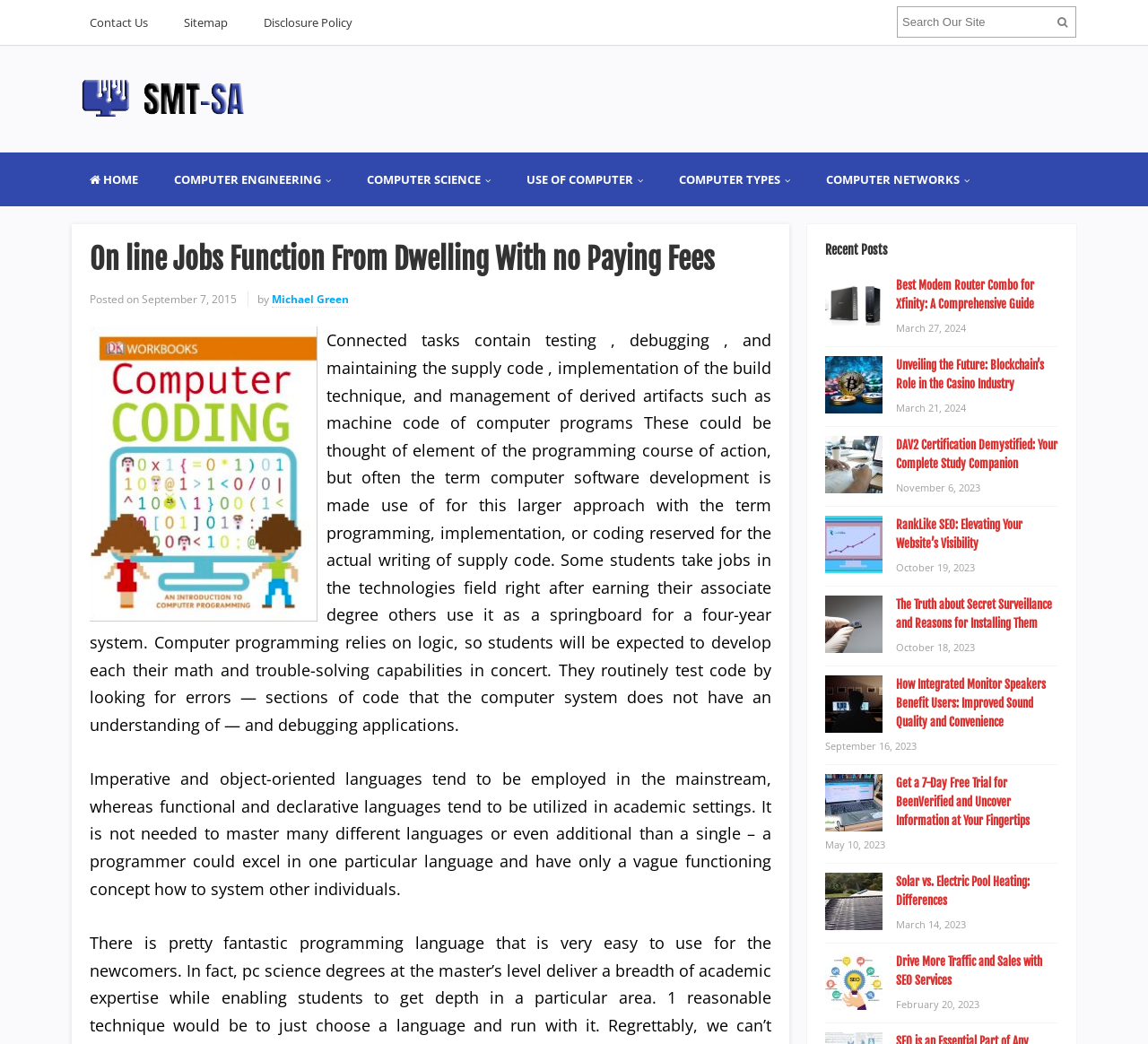Write an exhaustive caption that covers the webpage's main aspects.

This webpage is about online jobs and computer-related topics. At the top, there are several links, including "Contact Us", "Sitemap", and "Disclosure Policy", aligned horizontally. Next to them, there is a search box and a button with a magnifying glass icon. Below these elements, there is a logo of "SMT-SA" with an image, followed by a navigation menu with links to "HOME", "COMPUTER ENGINEERING", "COMPUTER SCIENCE", and other related topics.

The main content of the webpage is divided into two sections. The first section has a heading "On line Jobs Function From Dwelling With no Paying Fees" and a subheading "Posted on September 7, 2015 by Michael Green". Below the heading, there is an image related to computer programming, and a block of text that discusses computer software development, programming, and coding.

The second section is titled "Recent Posts" and displays a list of articles with images, titles, and dates. Each article has a link to its content, and the dates range from February 20, 2023, to March 27, 2024. The articles cover various topics, including computer programming, blockchain, SEO, and technology-related subjects.